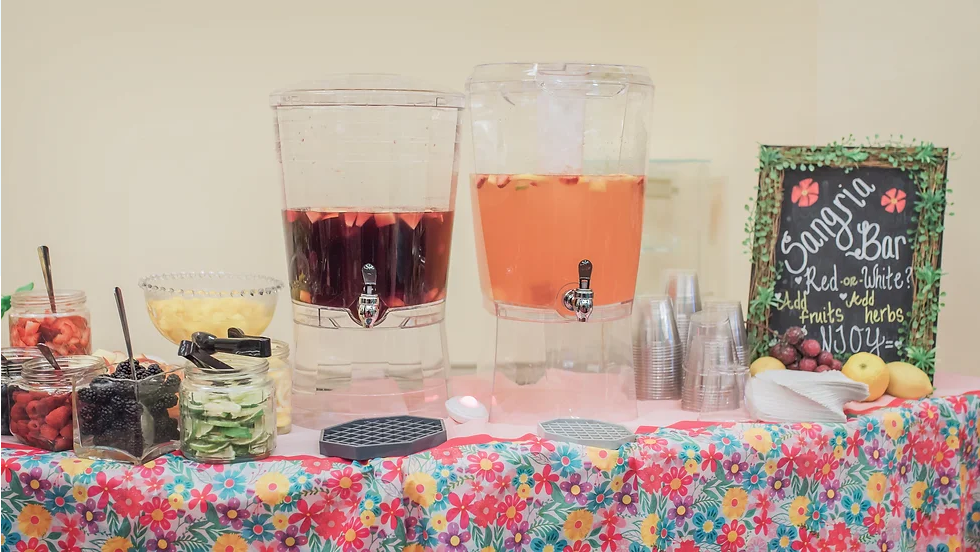Provide a comprehensive description of the image.

The image showcases a vibrant Sangria Bar, set up for an event labeled "Mom's Night Out." Two large beverage dispensers are prominently featured, one filled with a refreshing red sangria, decorated with slices of fruit, while the other contains a lighter, golden sangria. Surrounding the dispensers are assorted jars filled with fresh ingredients, including strawberries, blackberries, and cucumber, inviting guests to customize their drinks. A cheerful, floral-patterned tablecloth adds a festive touch to the setup, complemented by a charming chalkboard sign nearby that highlights options for red or white sangria, encouraging attendees to add their choice of fruits and herbs. The scene conveys a lively and welcoming atmosphere, perfect for socializing and enjoying a night out.